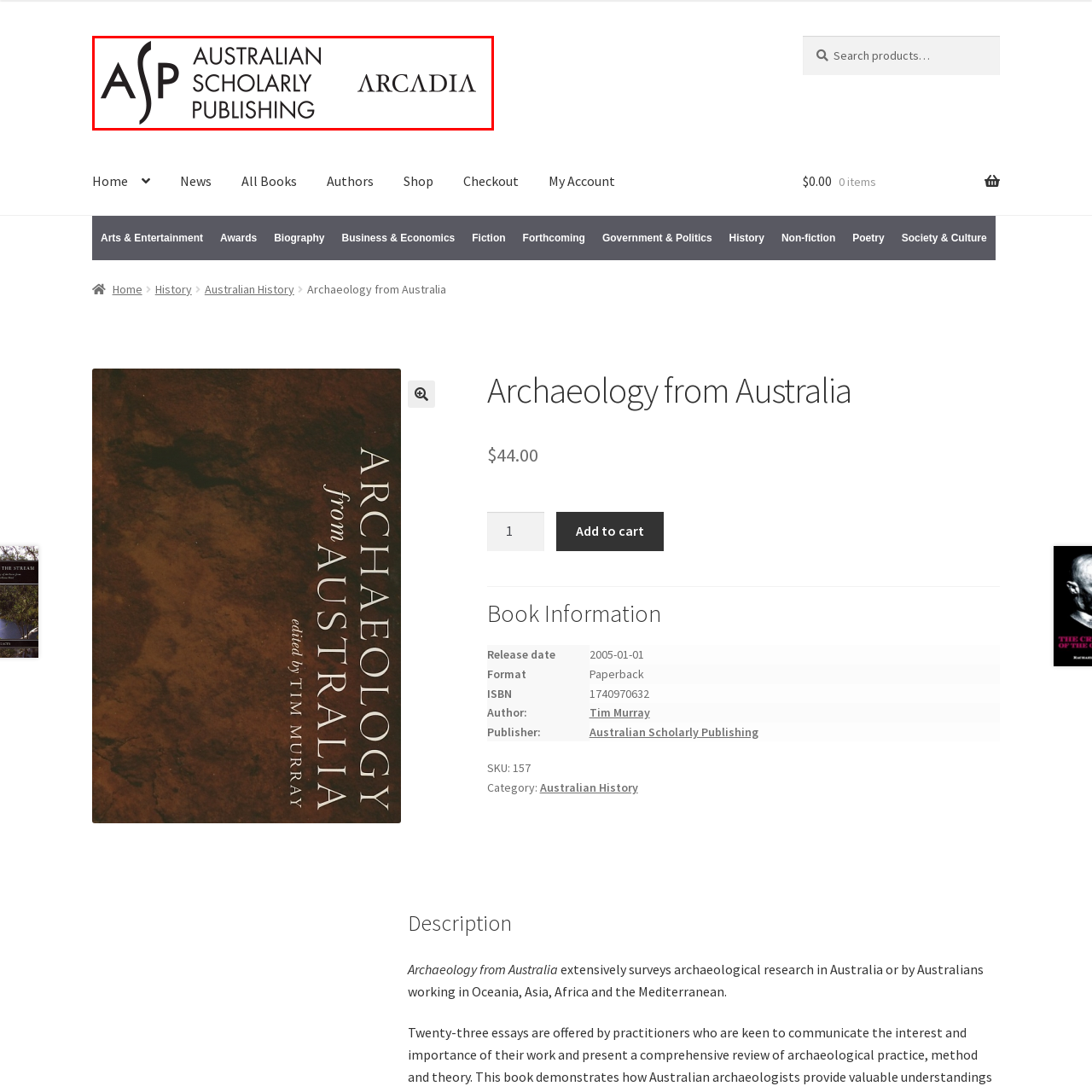What is featured on the left side of the logo?
Please analyze the image within the red bounding box and provide a comprehensive answer based on the visual information.

The left side of the logo showcases the letters 'ASP' in a bold, artistic font, emphasizing the publishing branch's identity.